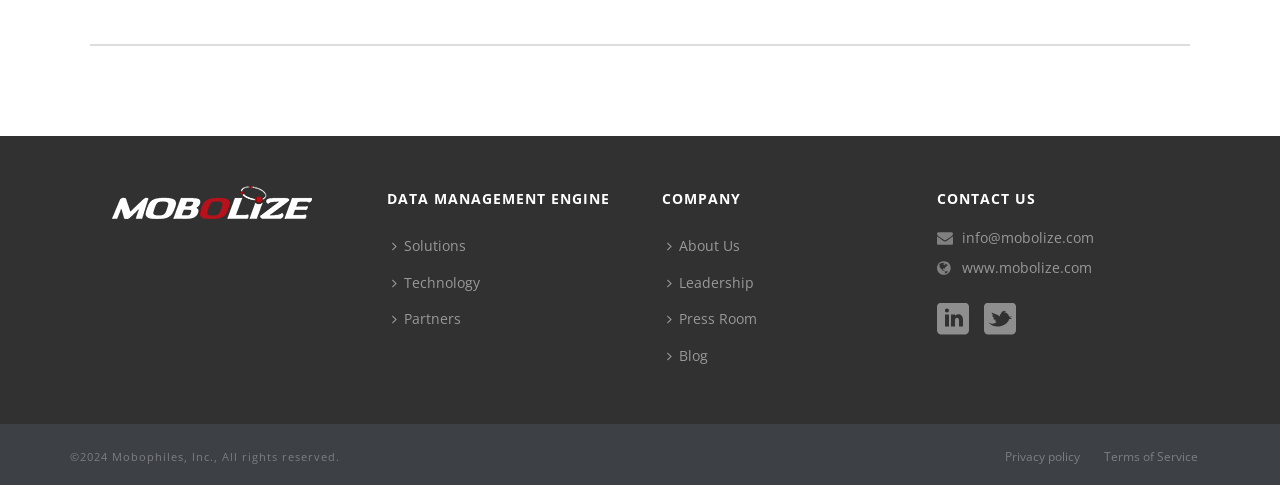What social media platforms can you follow the company on?
Using the image as a reference, answer with just one word or a short phrase.

LinkedIn, Twitter